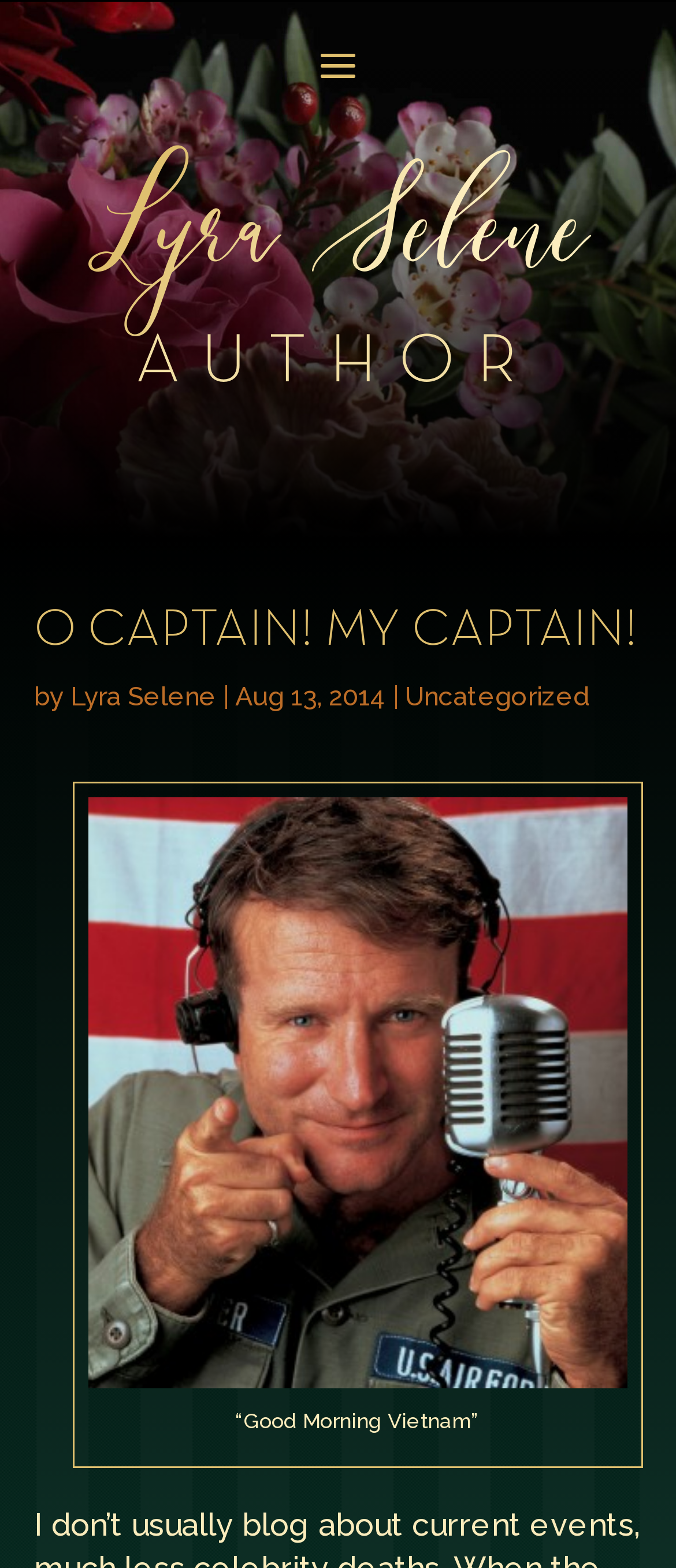Using the details in the image, give a detailed response to the question below:
What is the title of the article?

The title of the article can be found by looking at the heading 'O CAPTAIN! MY CAPTAIN!' which is a prominent heading on the webpage.